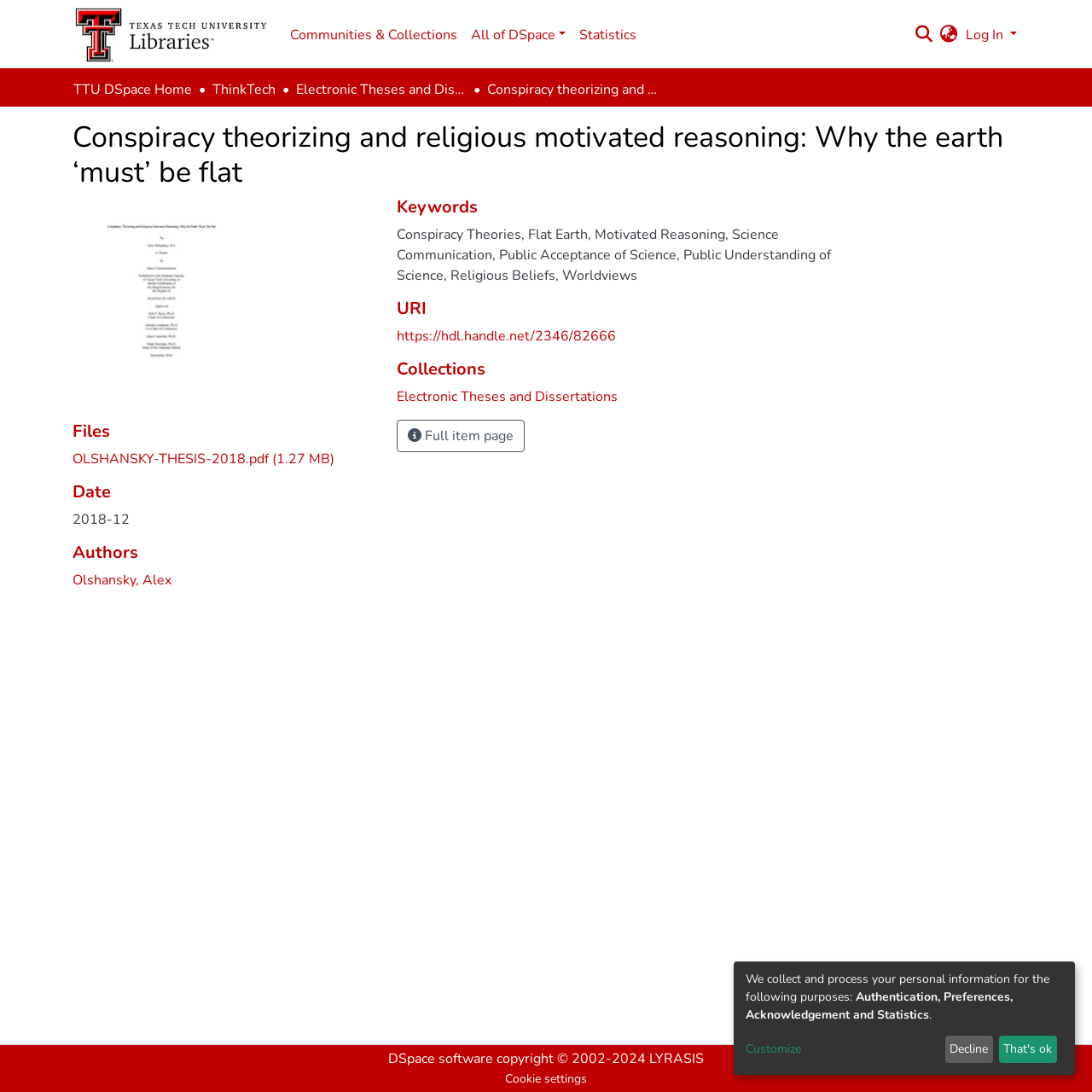Describe all the significant parts and information present on the webpage.

This webpage appears to be a repository page for a thesis or dissertation titled "Conspiracy theorizing and religious motivated reasoning: Why the earth ‘must’ be flat". The page is divided into several sections. 

At the top, there is a main navigation bar with links to the repository logo, communities and collections, statistics, and a search bar. Below the navigation bar, there is a breadcrumb navigation section with links to TTU DSpace Home, ThinkTech, and Electronic Theses and Dissertations. 

The main content of the page is divided into several sections. The first section displays the title of the thesis, "Conspiracy theorizing and religious motivated reasoning: Why the earth ‘must’ be flat". Below the title, there are links to a PDF file of the thesis, as well as sections for date, authors, and keywords. The keywords section lists several relevant terms, including "Conspiracy Theories", "Flat Earth", "Motivated Reasoning", "Science Communication", and "Public Acceptance of Science". 

Further down the page, there are sections for URI, collections, and a button to view the full item page. At the bottom of the page, there is a content information section with links to DSpace software, LYRASIS, and a copyright notice. There is also a section with information about cookie settings and a notice about collecting and processing personal information.